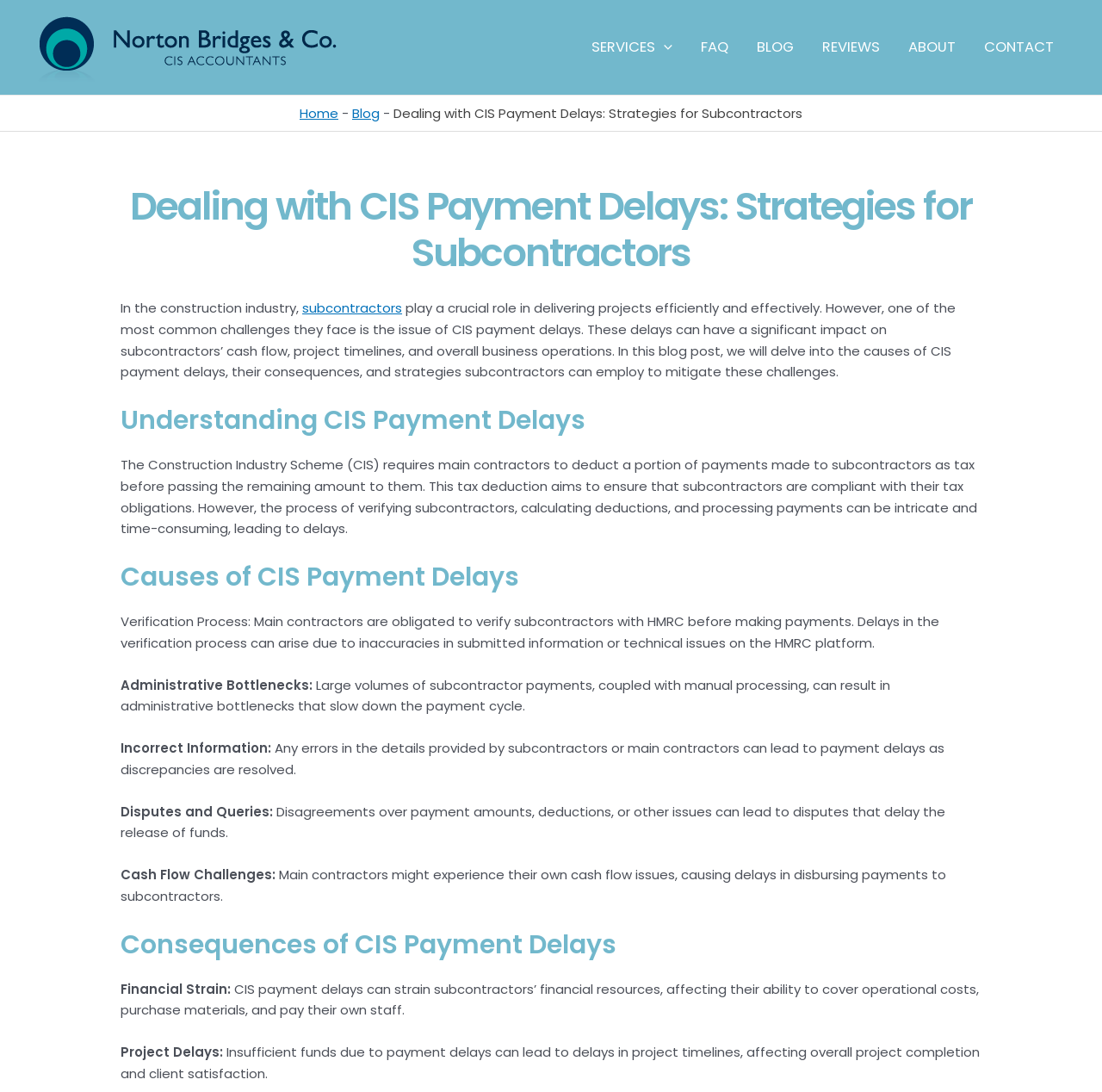What can cause administrative bottlenecks in CIS payment processing?
Answer the question with a single word or phrase derived from the image.

Large volumes of subcontractor payments and manual processing